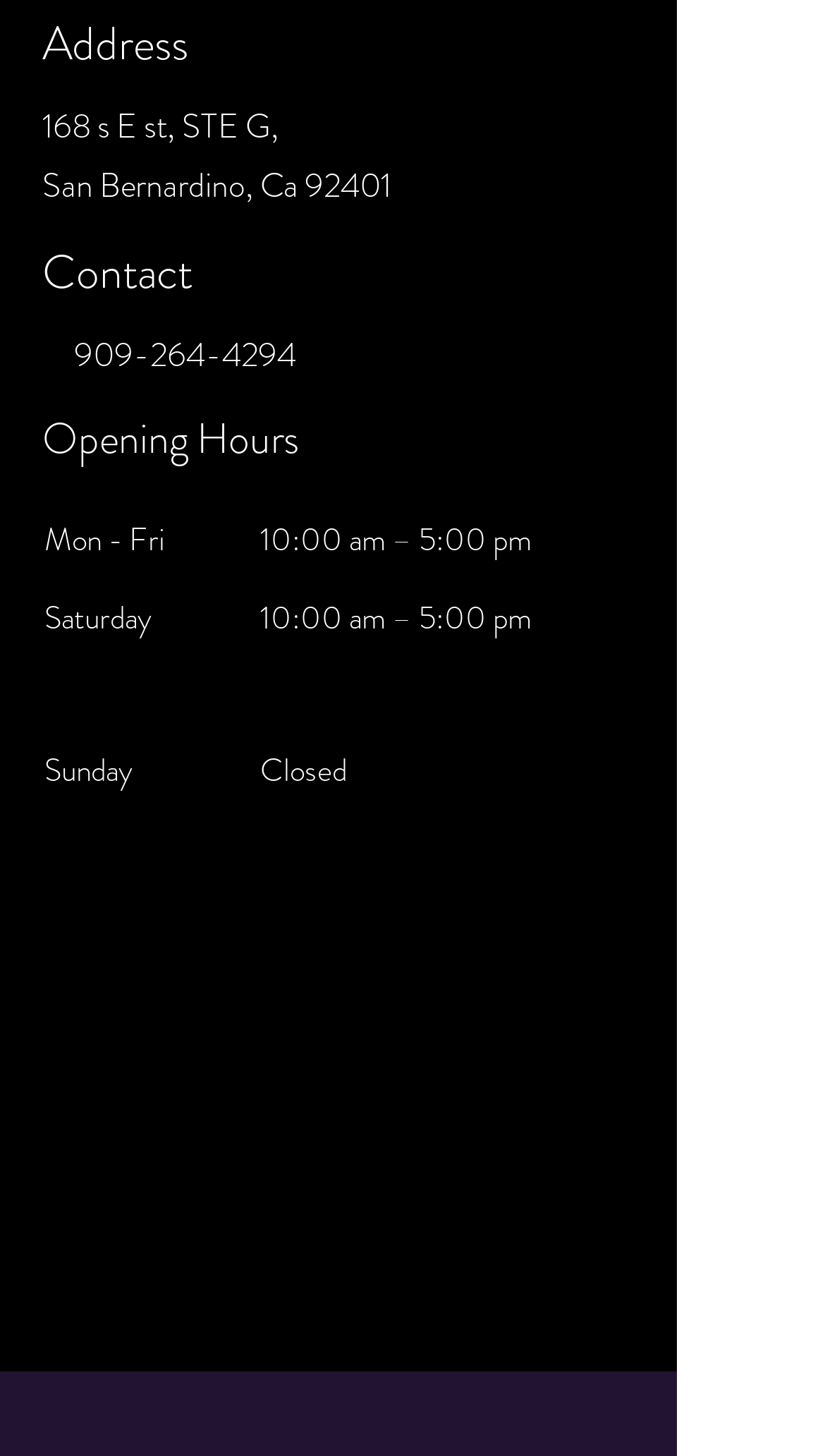What is the phone number to contact?
Answer the question using a single word or phrase, according to the image.

909-264-4294